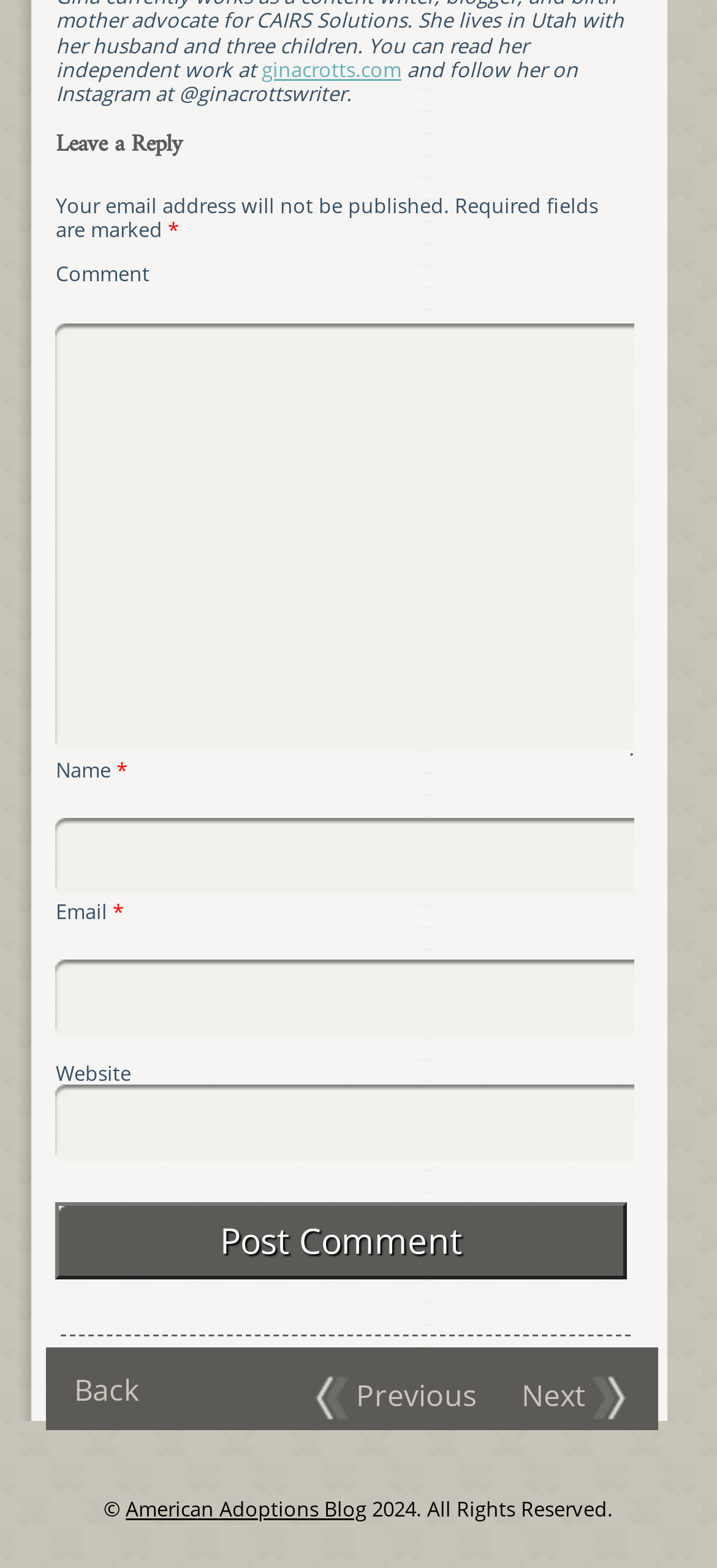Pinpoint the bounding box coordinates of the element you need to click to execute the following instruction: "type in the 'Comment' field". The bounding box should be represented by four float numbers between 0 and 1, in the format [left, top, right, bottom].

[0.078, 0.206, 0.885, 0.483]